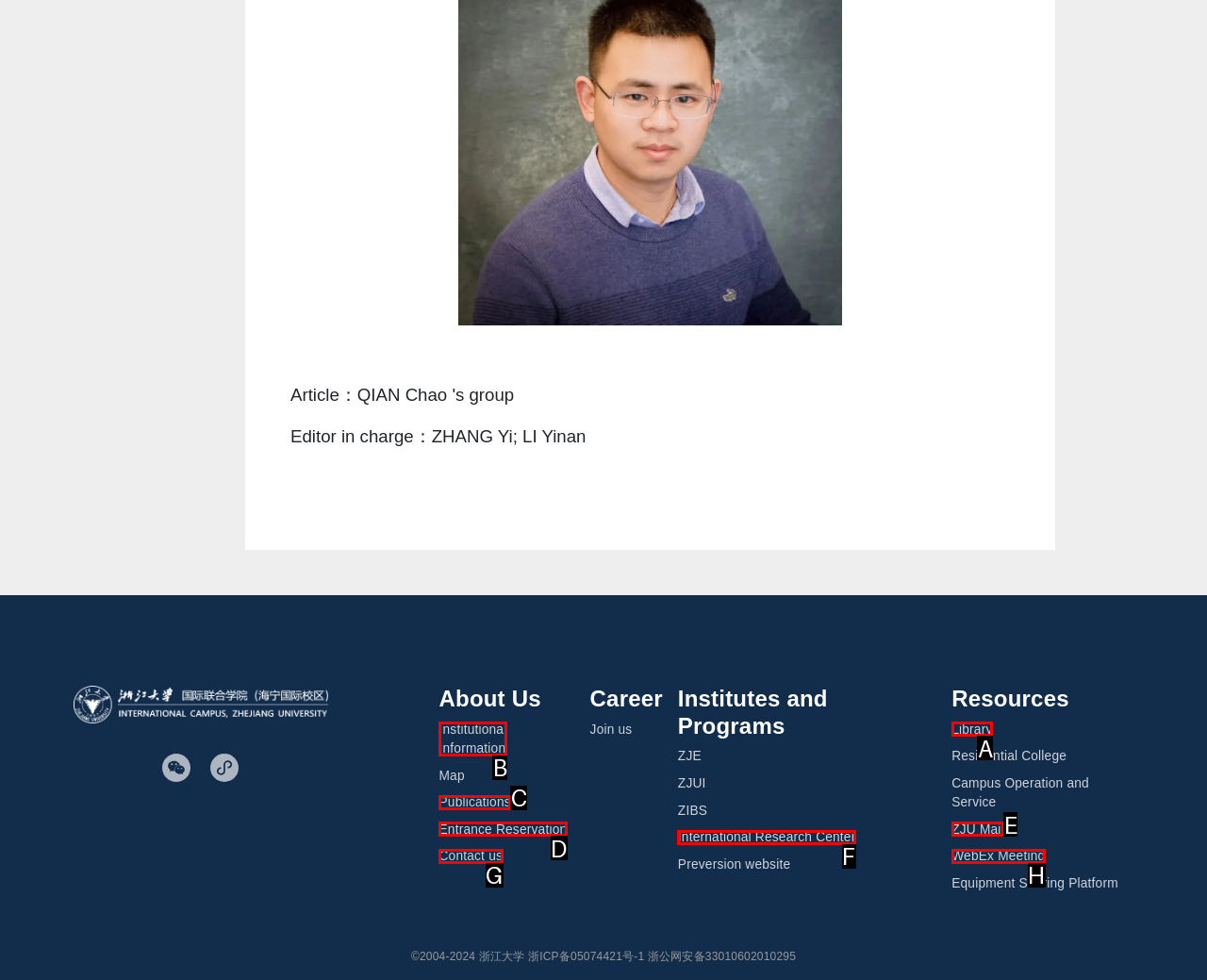Determine the appropriate lettered choice for the task: view Institutional Information. Reply with the correct letter.

B